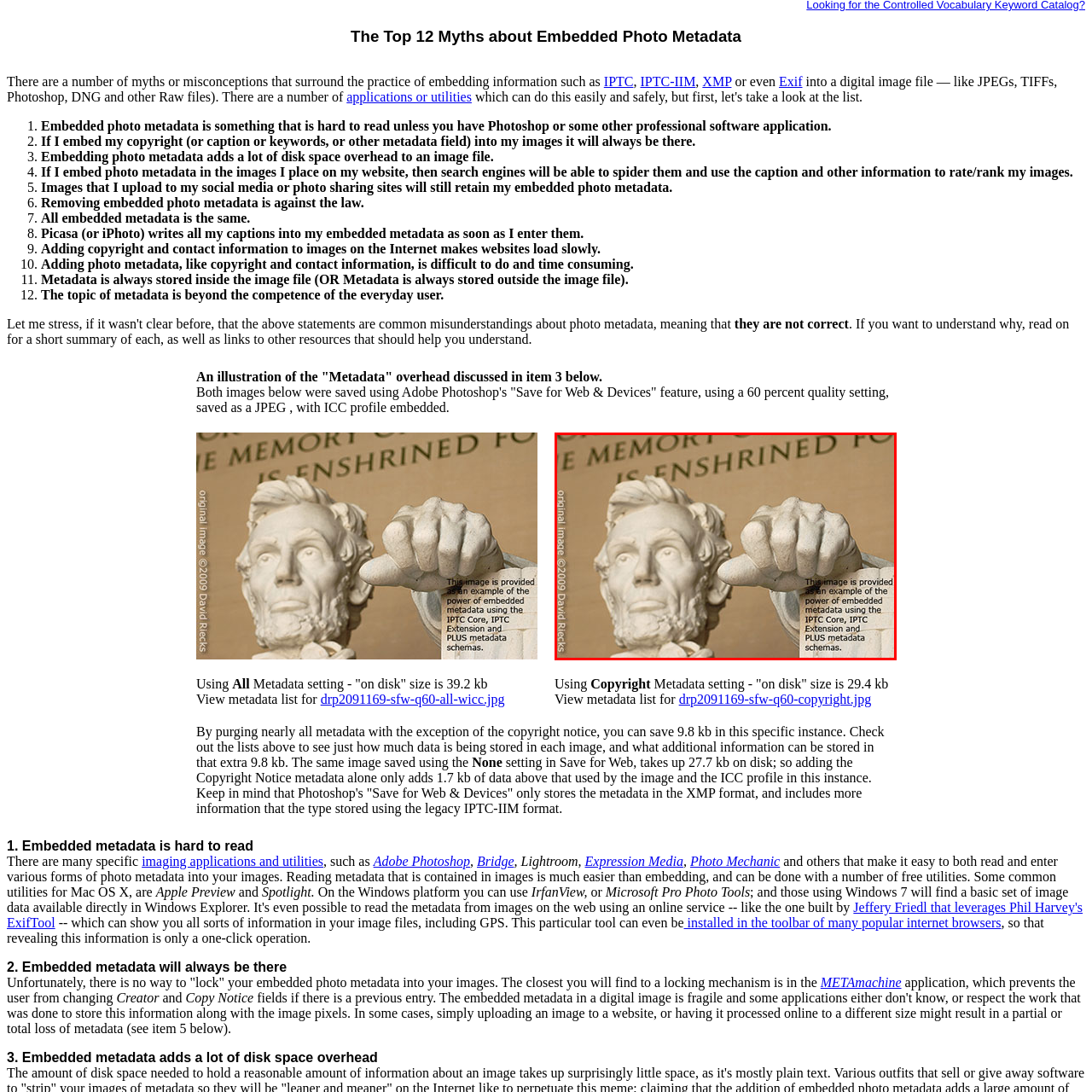Direct your gaze to the image circumscribed by the red boundary and deliver a thorough answer to the following question, drawing from the image's details: 
What is the purpose of the caption within the image?

The caption within the image clarifies its intent, showcasing the educational aspect of understanding and utilizing metadata in digital file management, which is the main purpose of the image.